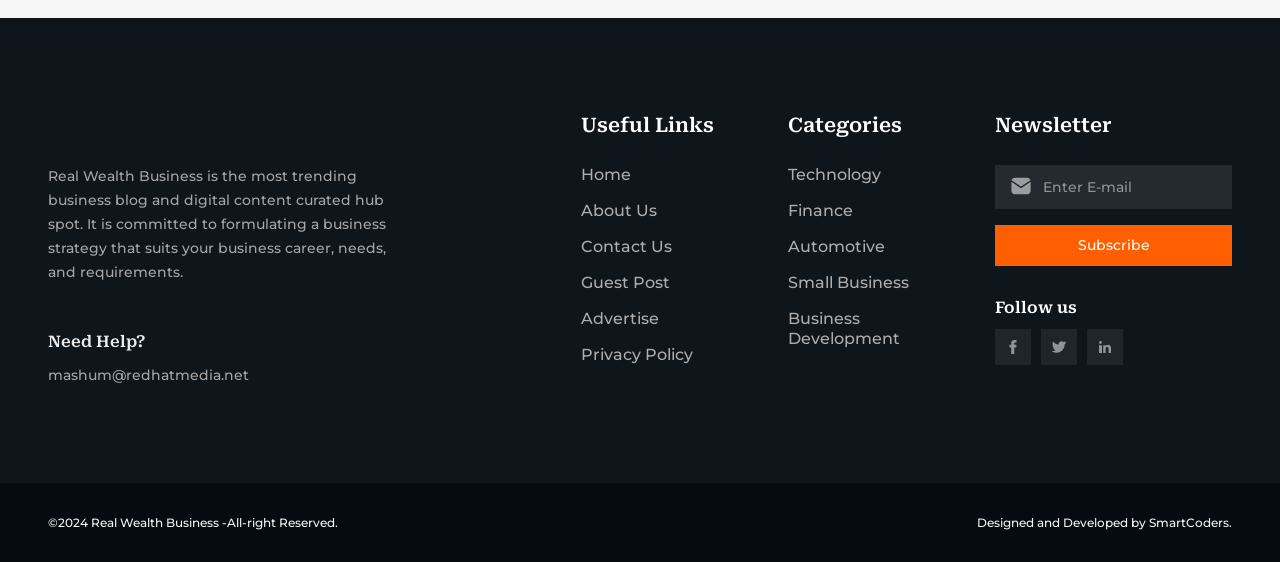Identify the bounding box coordinates for the element you need to click to achieve the following task: "Click on the logo". Provide the bounding box coordinates as four float numbers between 0 and 1, in the form [left, top, right, bottom].

[0.038, 0.203, 0.217, 0.253]